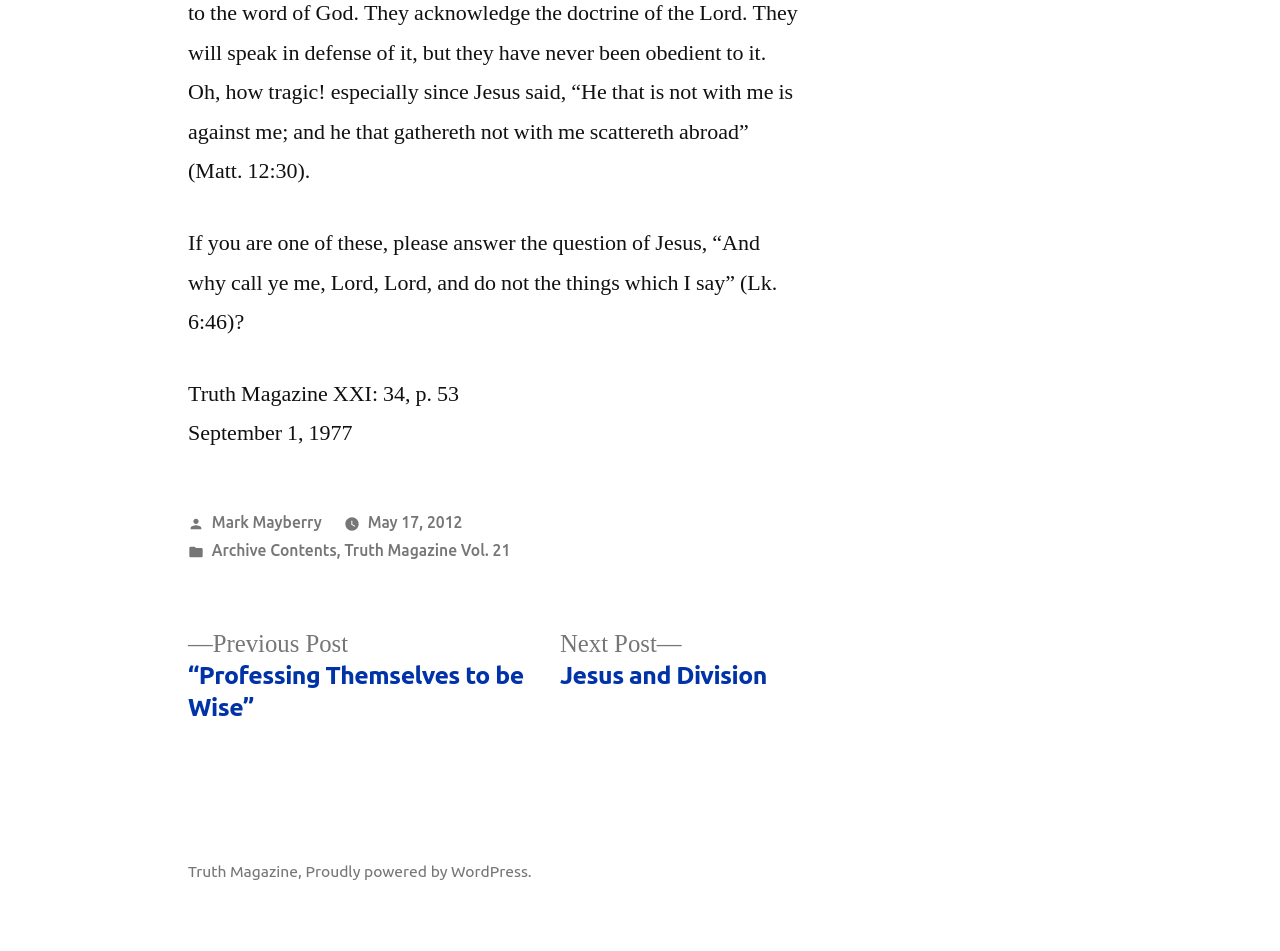Who is the author of the post?
Kindly offer a detailed explanation using the data available in the image.

The author of the post is obtained from the link element with the OCR text 'Mark Mayberry' in the footer section of the webpage, which is indicated by the 'Posted by' StaticText element.